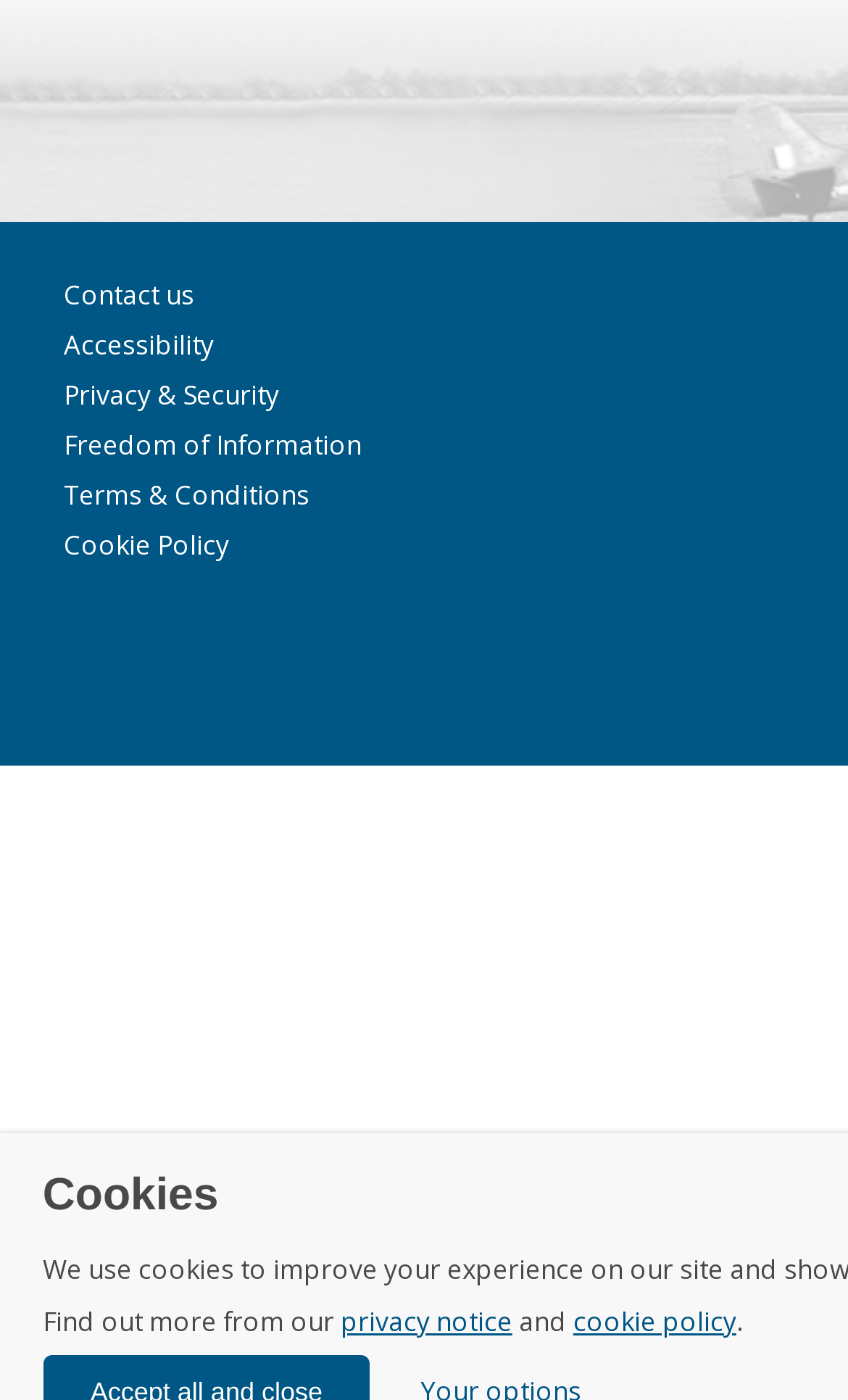How many static text elements are there above the footer links?
Refer to the image and provide a one-word or short phrase answer.

3